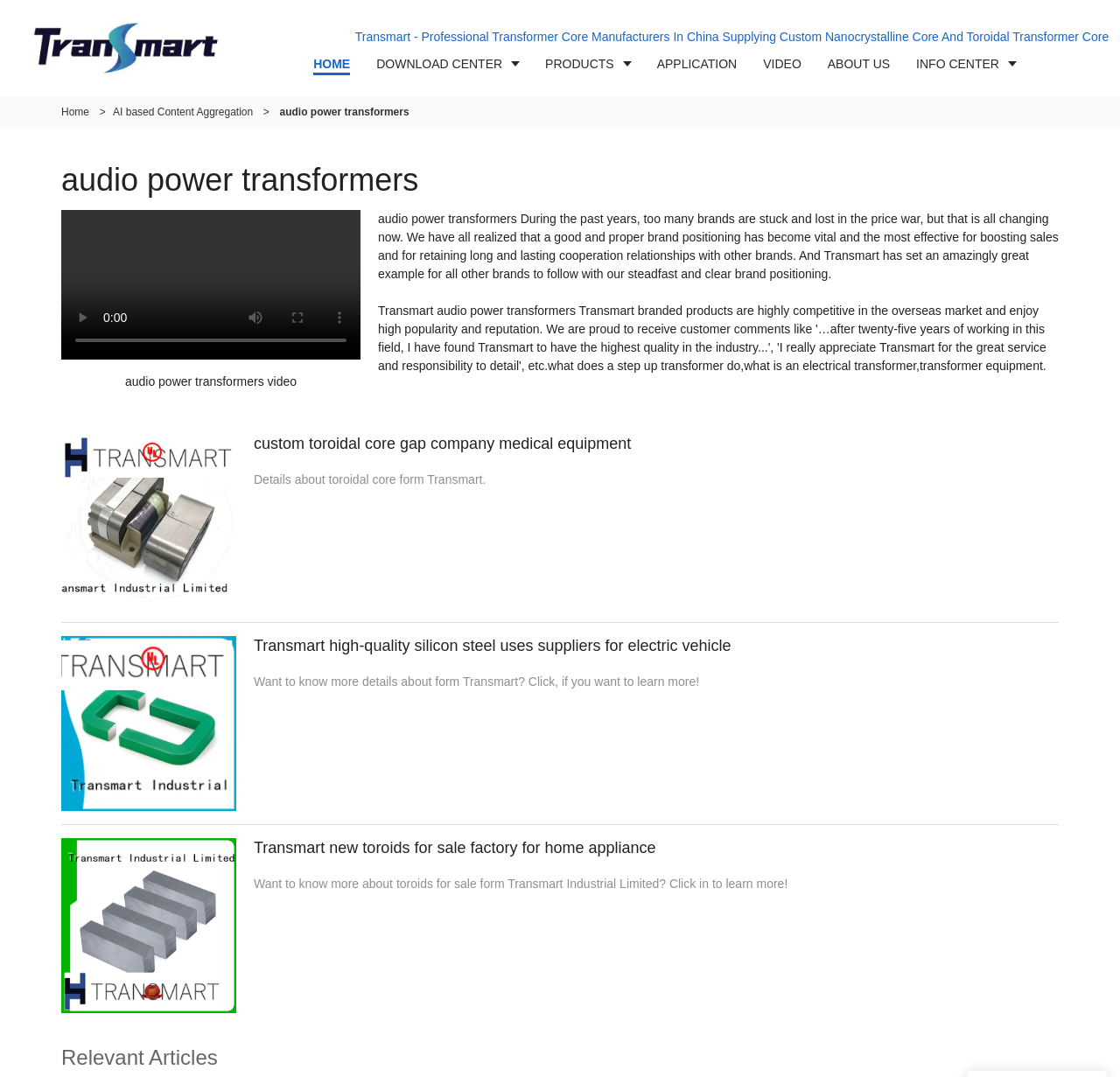Reply to the question below using a single word or brief phrase:
What is the topic of the 'Relevant Articles' section?

Transformer-related articles